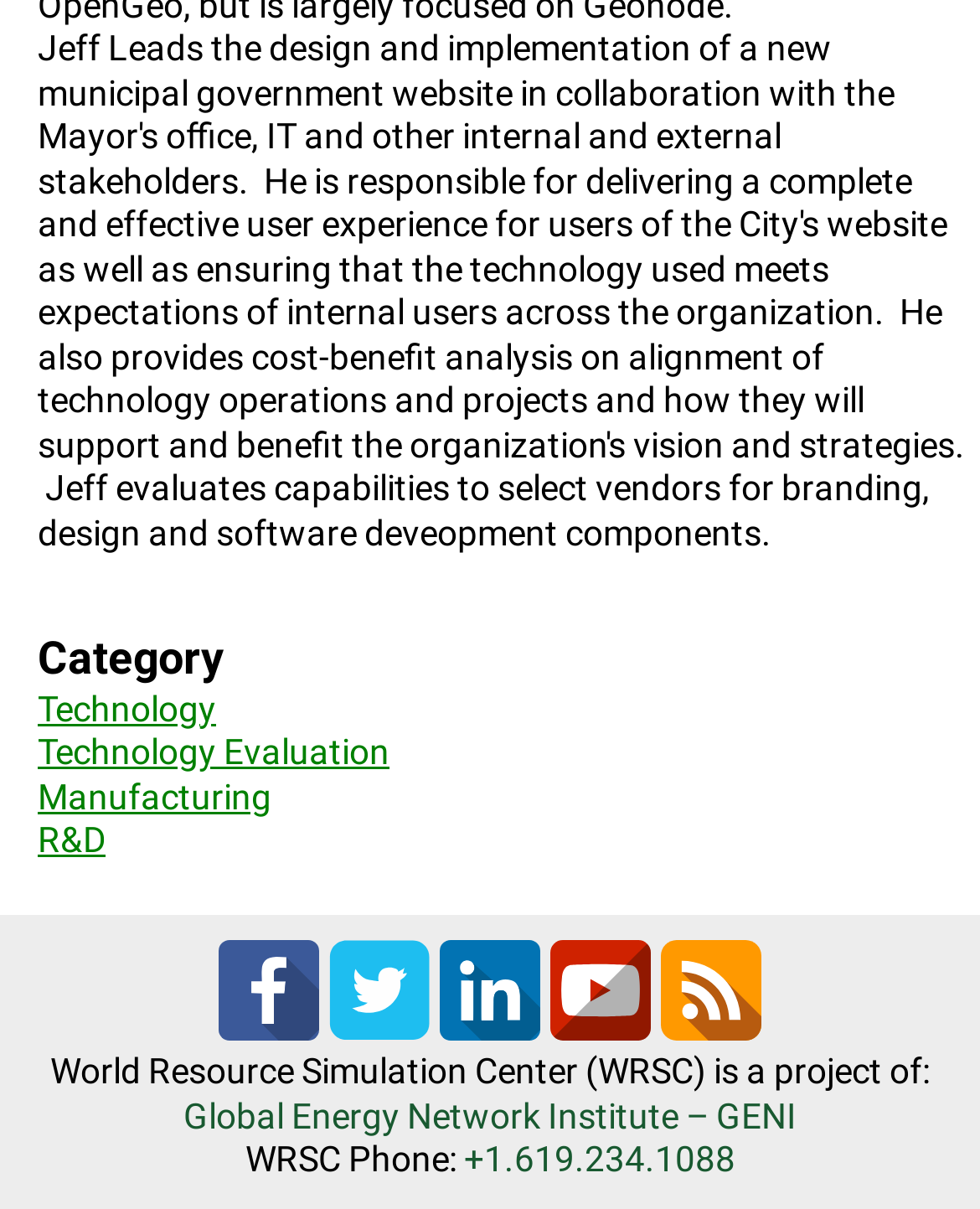What is the category of the link 'Technology Evaluation'?
Answer with a single word or phrase by referring to the visual content.

Technology